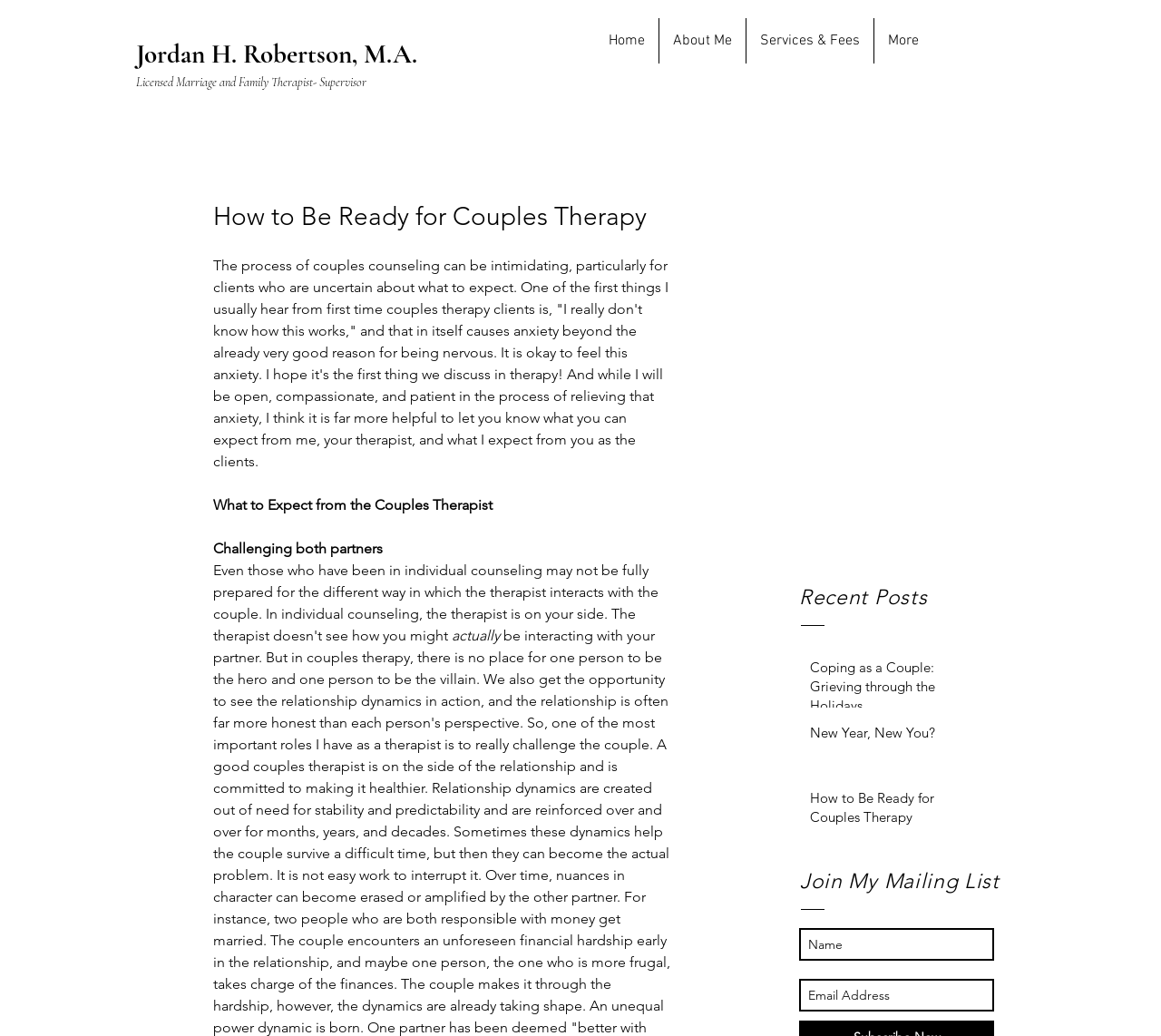What is the profession of Jordan H. Robertson?
Using the image provided, answer with just one word or phrase.

Licensed Marriage and Family Therapist